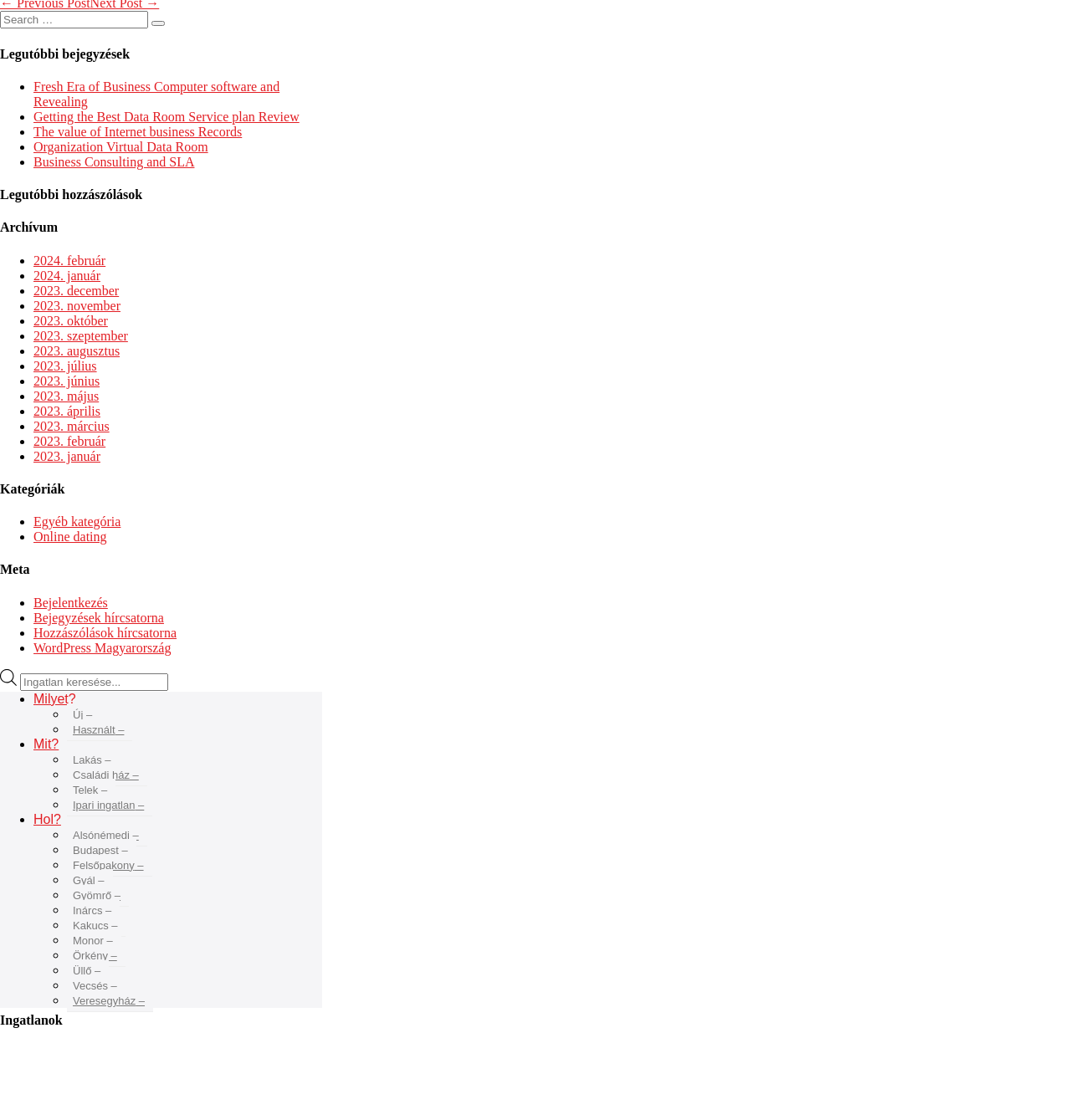Using a single word or phrase, answer the following question: 
How many submenu items are under 'Milyet?'

4